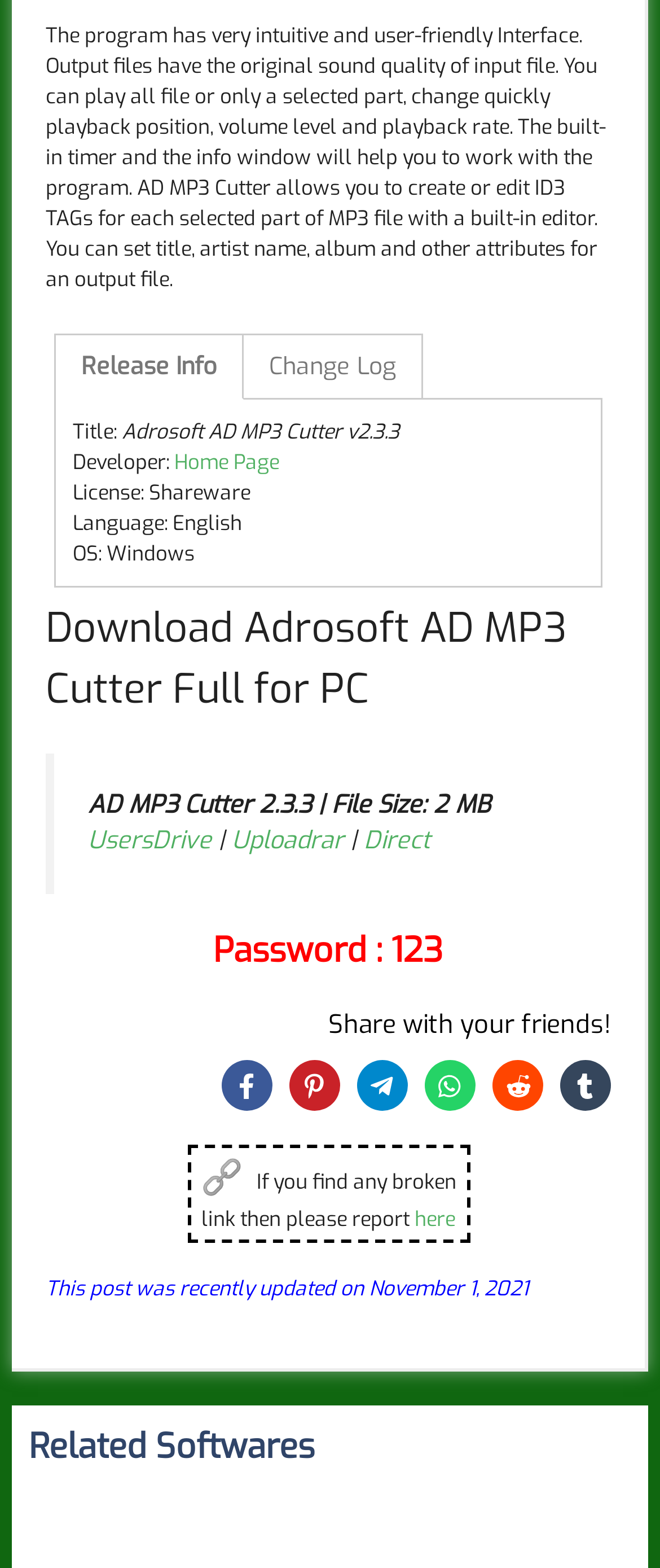Please specify the bounding box coordinates in the format (top-left x, top-left y, bottom-right x, bottom-right y), with values ranging from 0 to 1. Identify the bounding box for the UI component described as follows: Uploadrar

[0.351, 0.526, 0.521, 0.547]